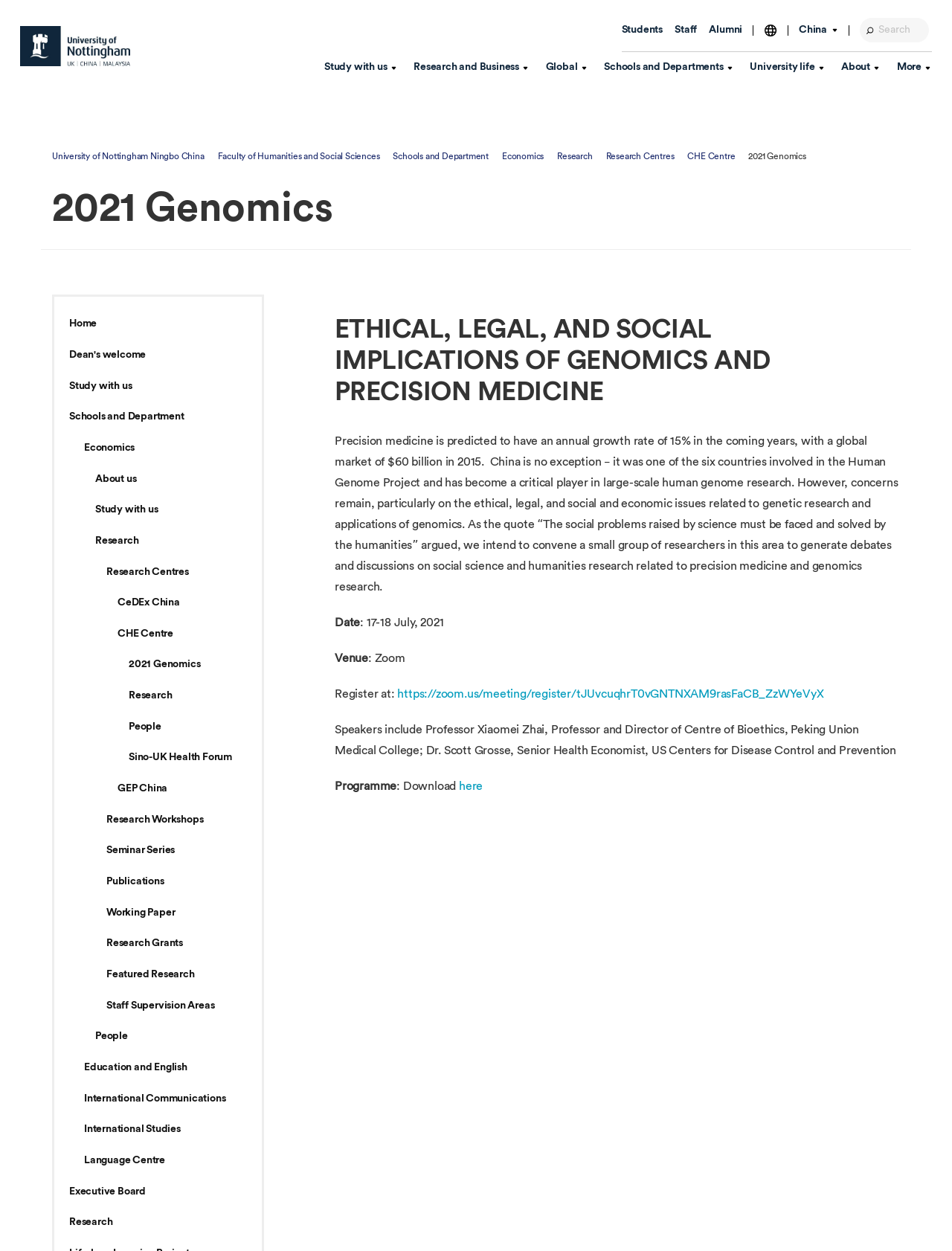What are the three main categories under 'Study with us'?
Answer the question using a single word or phrase, according to the image.

Courses & Programmes, Admission, Course search